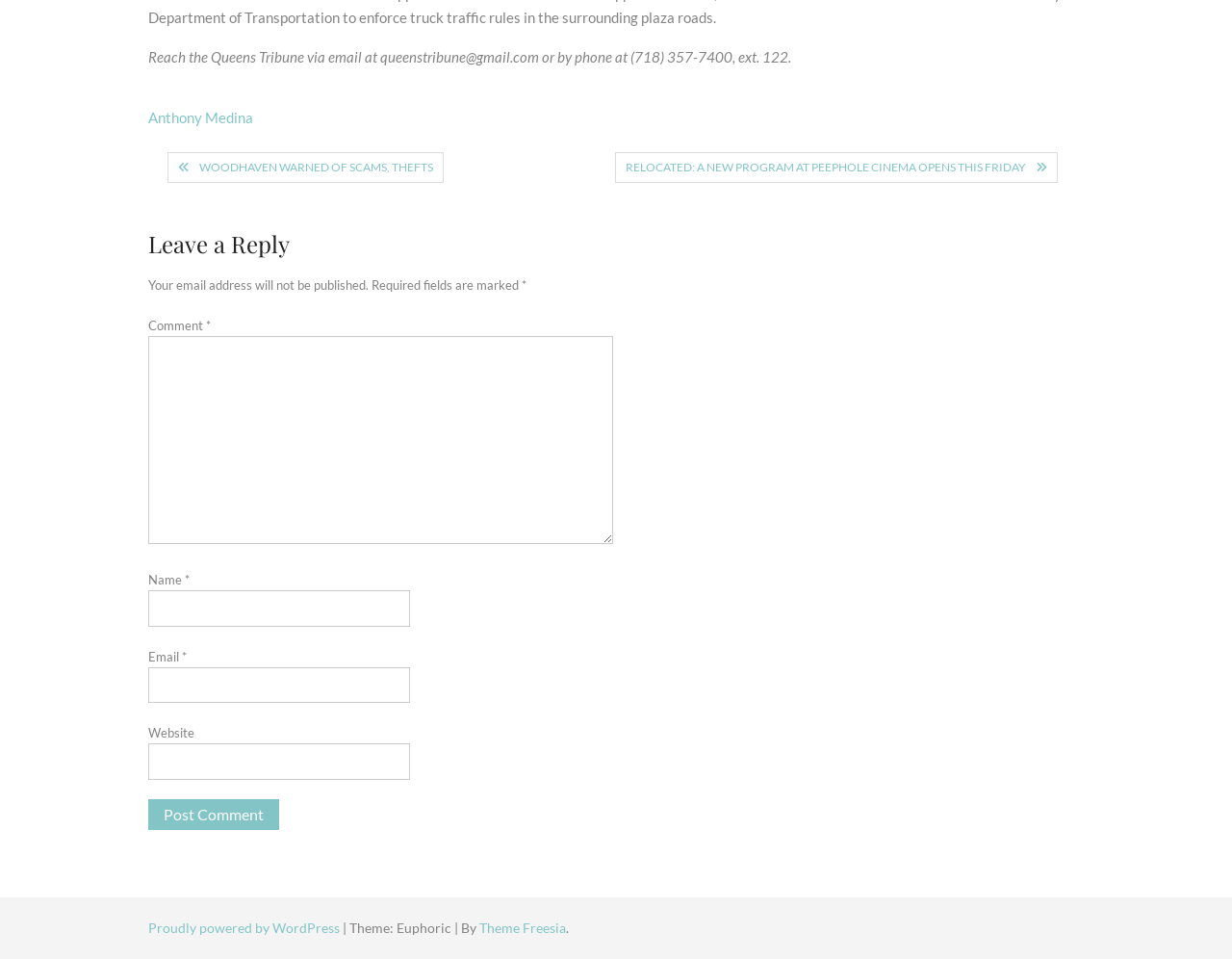Please find the bounding box coordinates of the clickable region needed to complete the following instruction: "Contact the Queens Tribune via email". The bounding box coordinates must consist of four float numbers between 0 and 1, i.e., [left, top, right, bottom].

[0.12, 0.05, 0.642, 0.068]